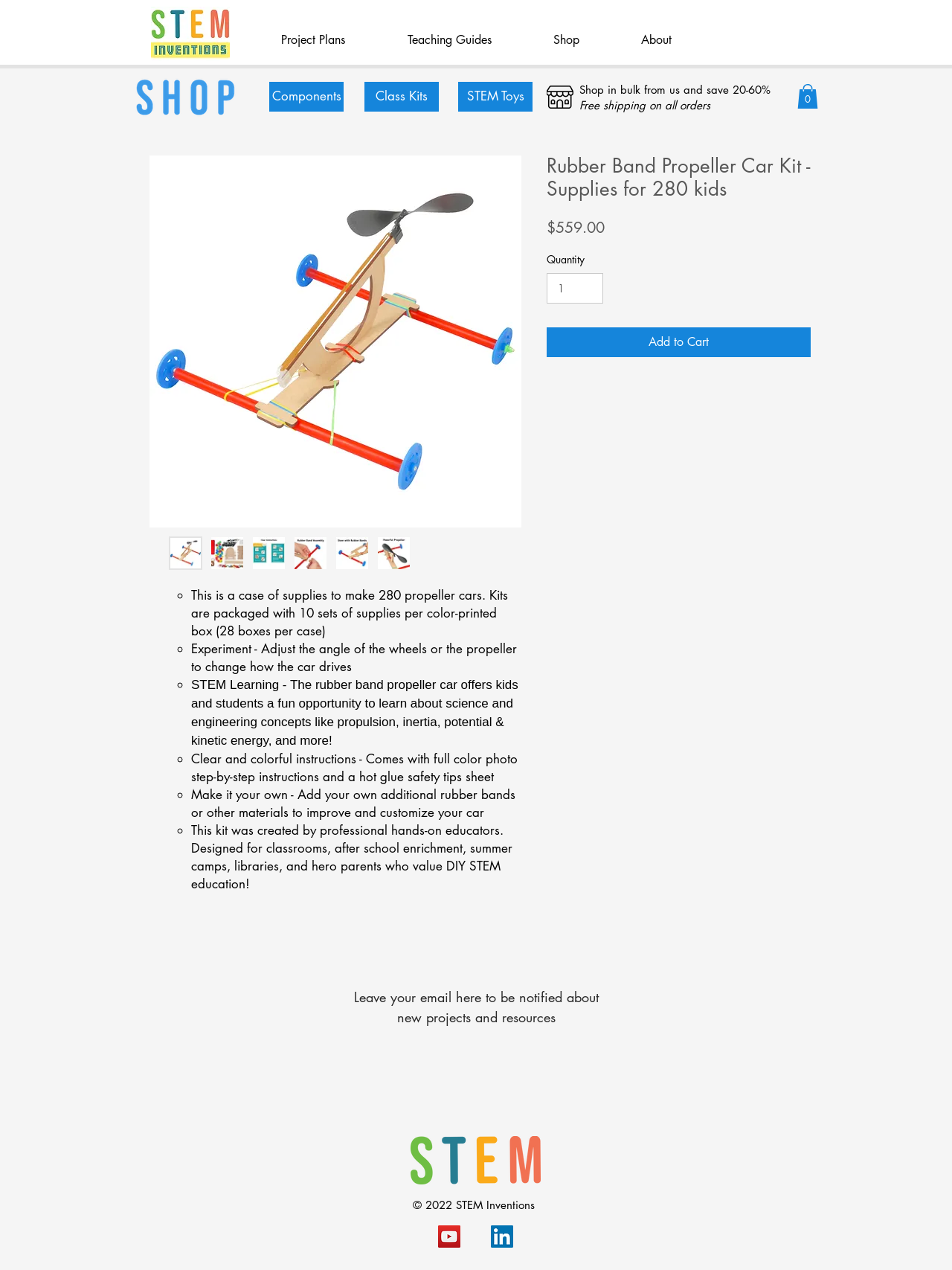Please analyze the image and provide a thorough answer to the question:
What is the purpose of the kit according to the webpage?

Based on the webpage content, specifically the text 'STEM Learning - The rubber band propeller car offers kids and students a fun opportunity to learn about science and engineering concepts...', it can be inferred that the purpose of the kit is for STEM education.